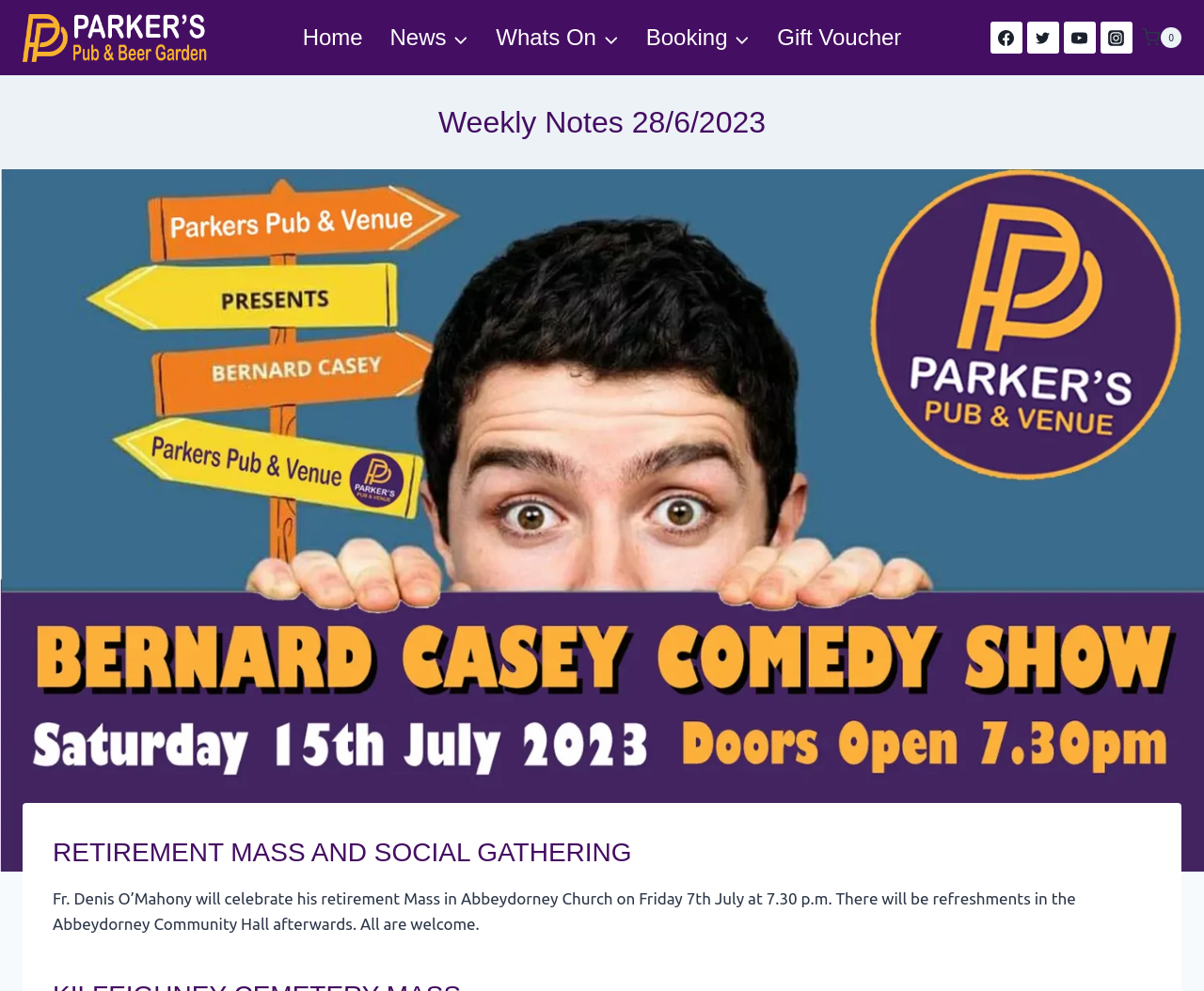Mark the bounding box of the element that matches the following description: "Gift Voucher".

[0.634, 0.006, 0.76, 0.07]